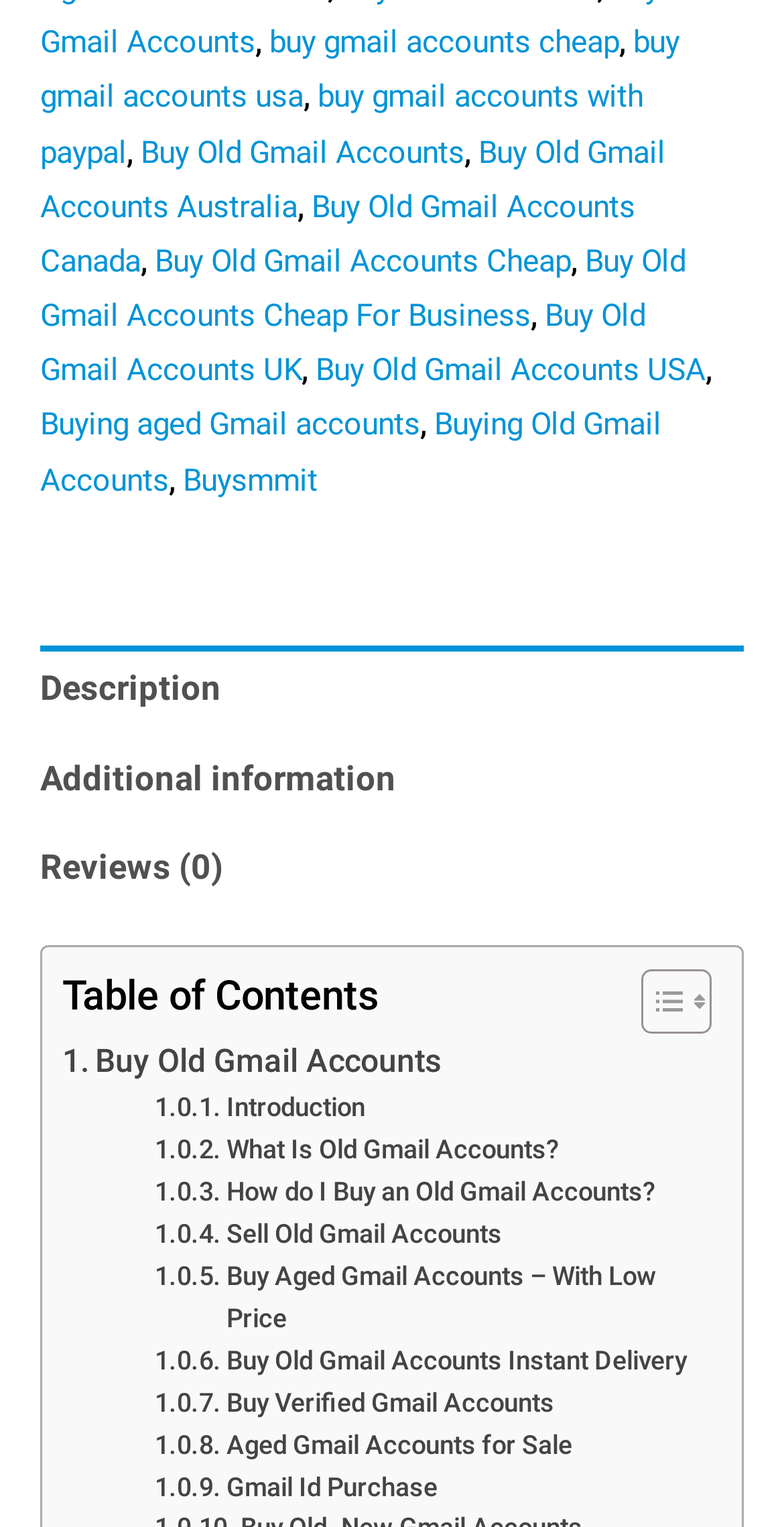Find the bounding box coordinates of the element you need to click on to perform this action: 'select Description tab'. The coordinates should be represented by four float values between 0 and 1, in the format [left, top, right, bottom].

[0.051, 0.422, 0.949, 0.481]